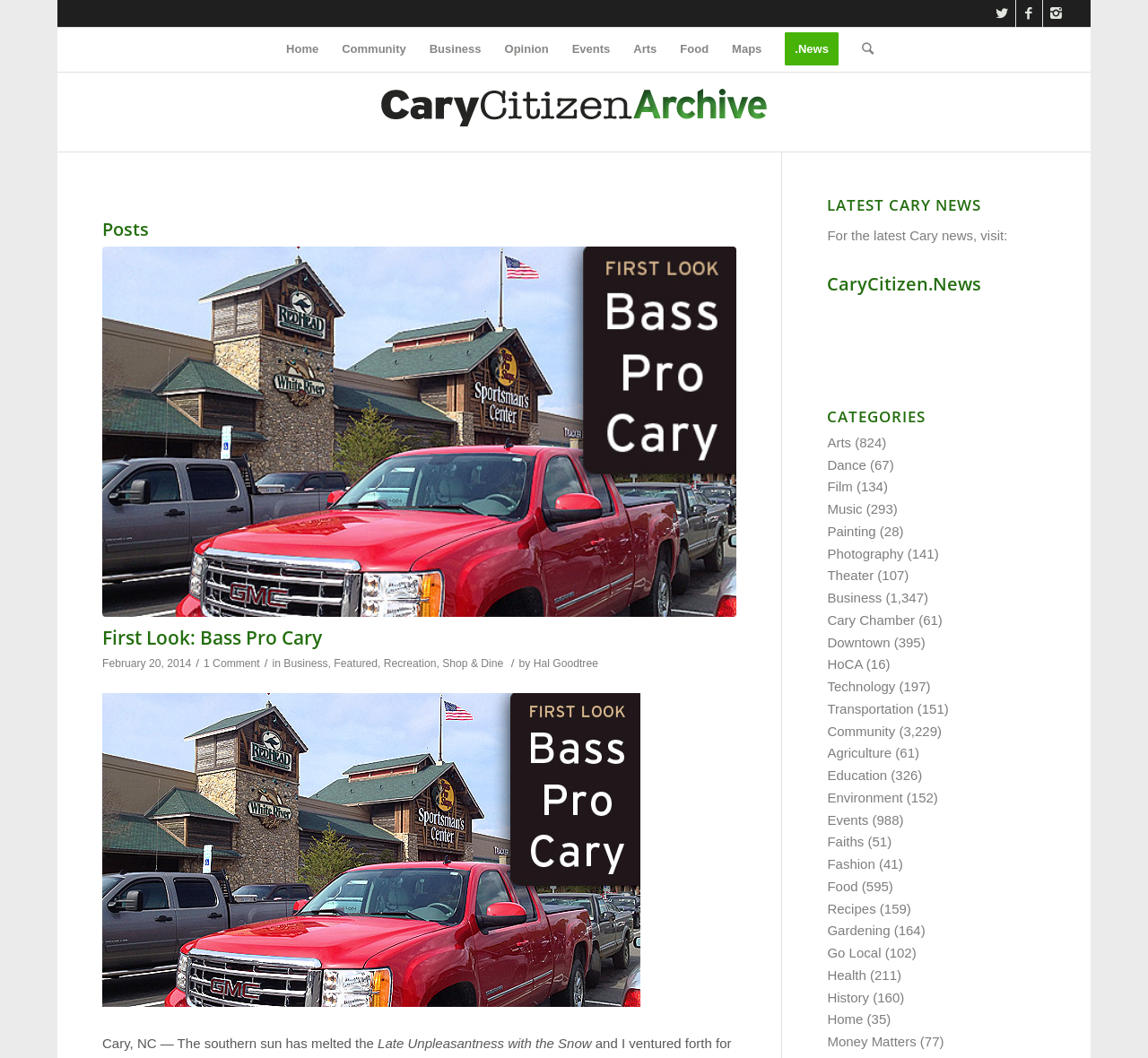Respond with a single word or phrase:
Who is the author of the article 'First Look: Bass Pro Cary'?

Hal Goodtree